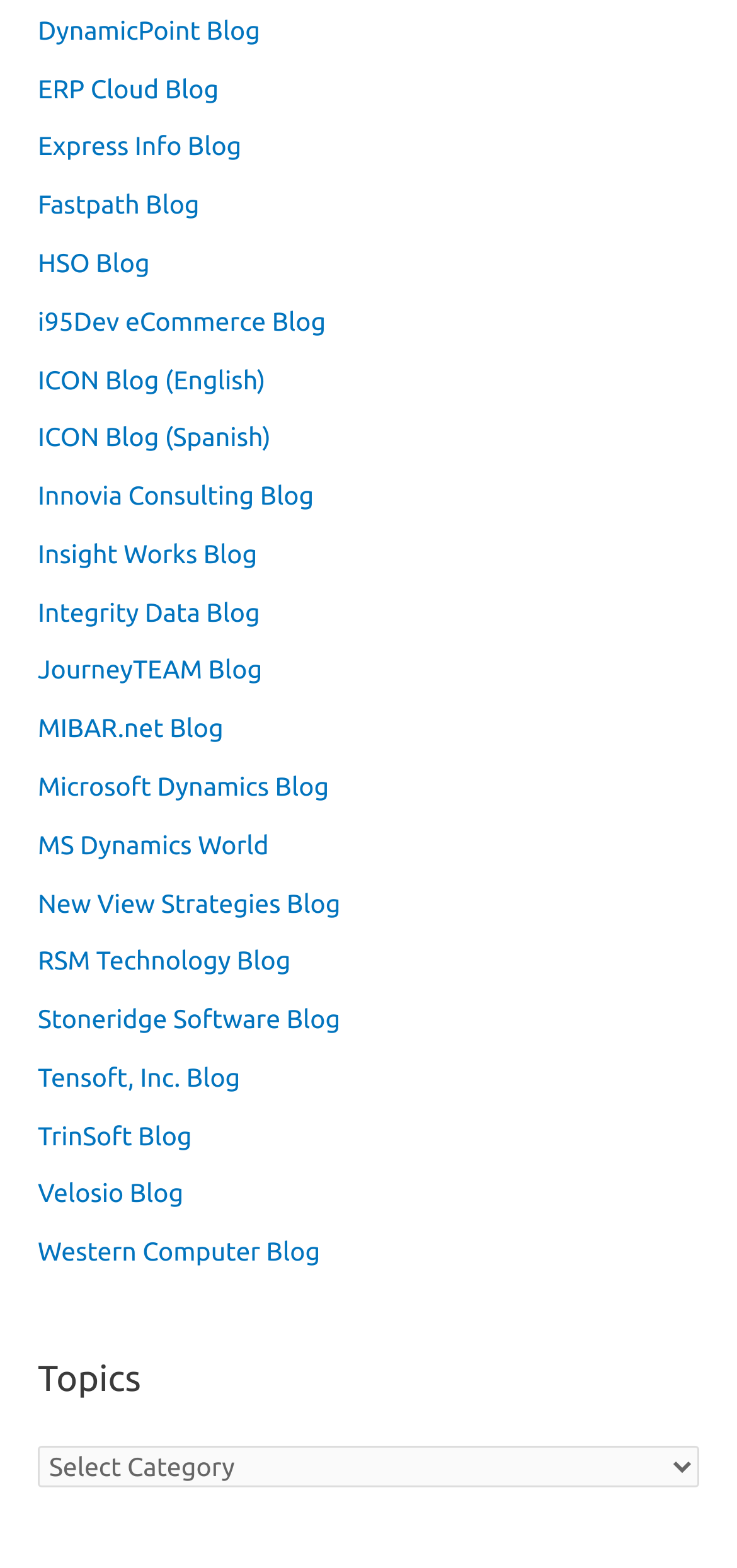Give a one-word or short phrase answer to this question: 
How many heading elements are there?

1